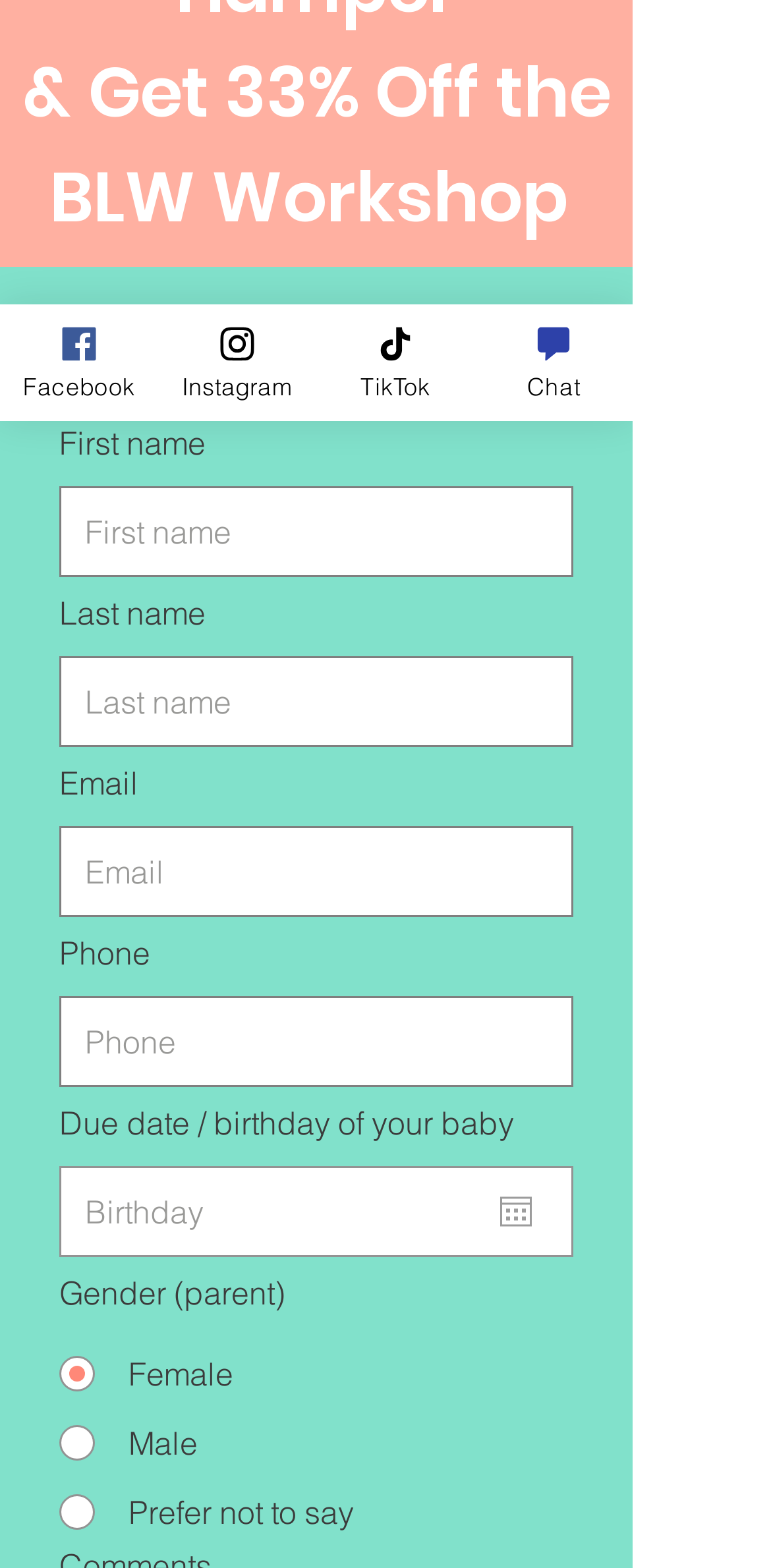For the element described, predict the bounding box coordinates as (top-left x, top-left y, bottom-right x, bottom-right y). All values should be between 0 and 1. Element description: name="phone" placeholder="Phone"

[0.077, 0.635, 0.744, 0.693]